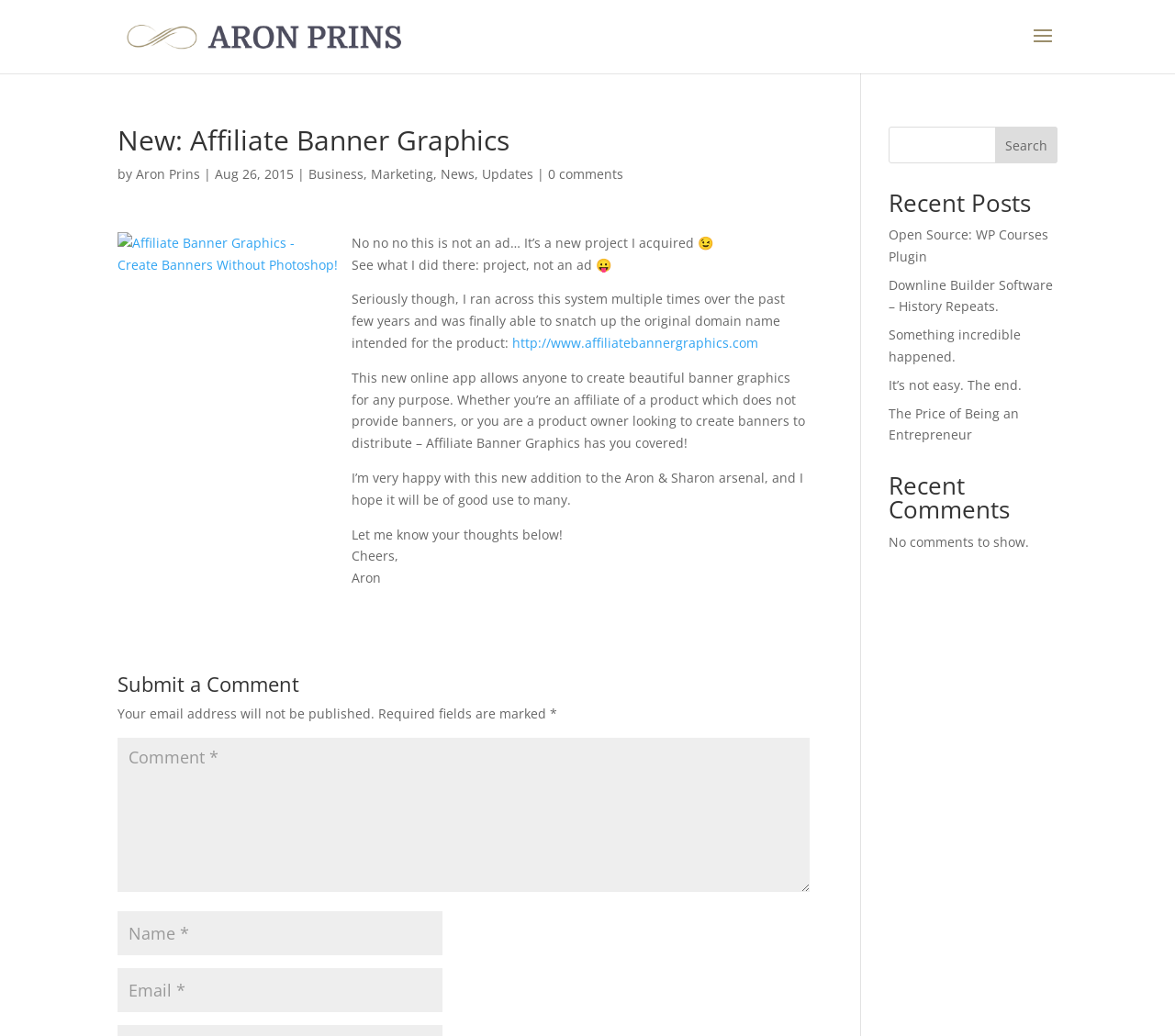Please locate the bounding box coordinates for the element that should be clicked to achieve the following instruction: "Visit Aron Prins' homepage". Ensure the coordinates are given as four float numbers between 0 and 1, i.e., [left, top, right, bottom].

[0.103, 0.025, 0.346, 0.042]